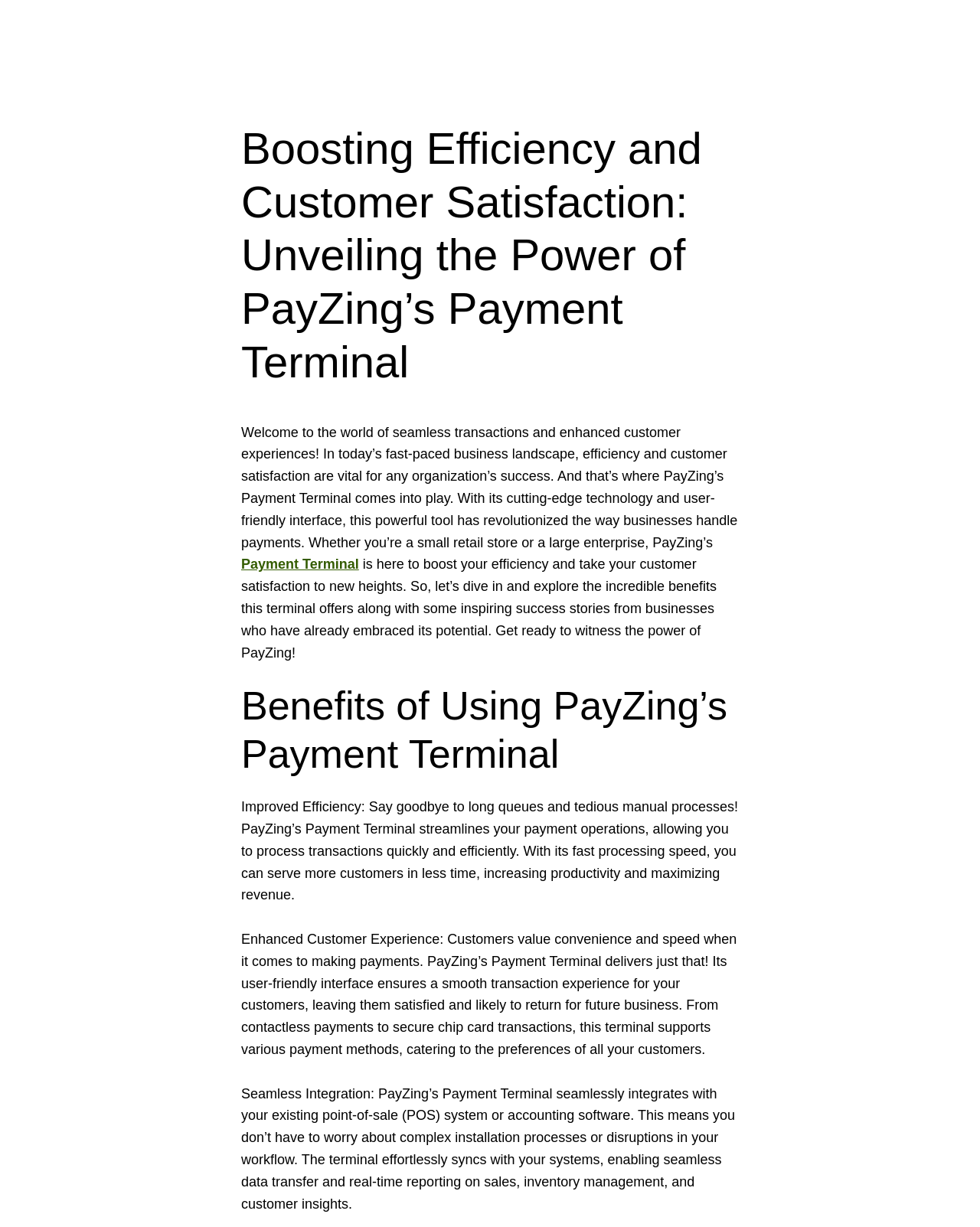What is the purpose of PayZing’s Payment Terminal in businesses?
Answer the question with a single word or phrase by looking at the picture.

To boost efficiency and customer satisfaction